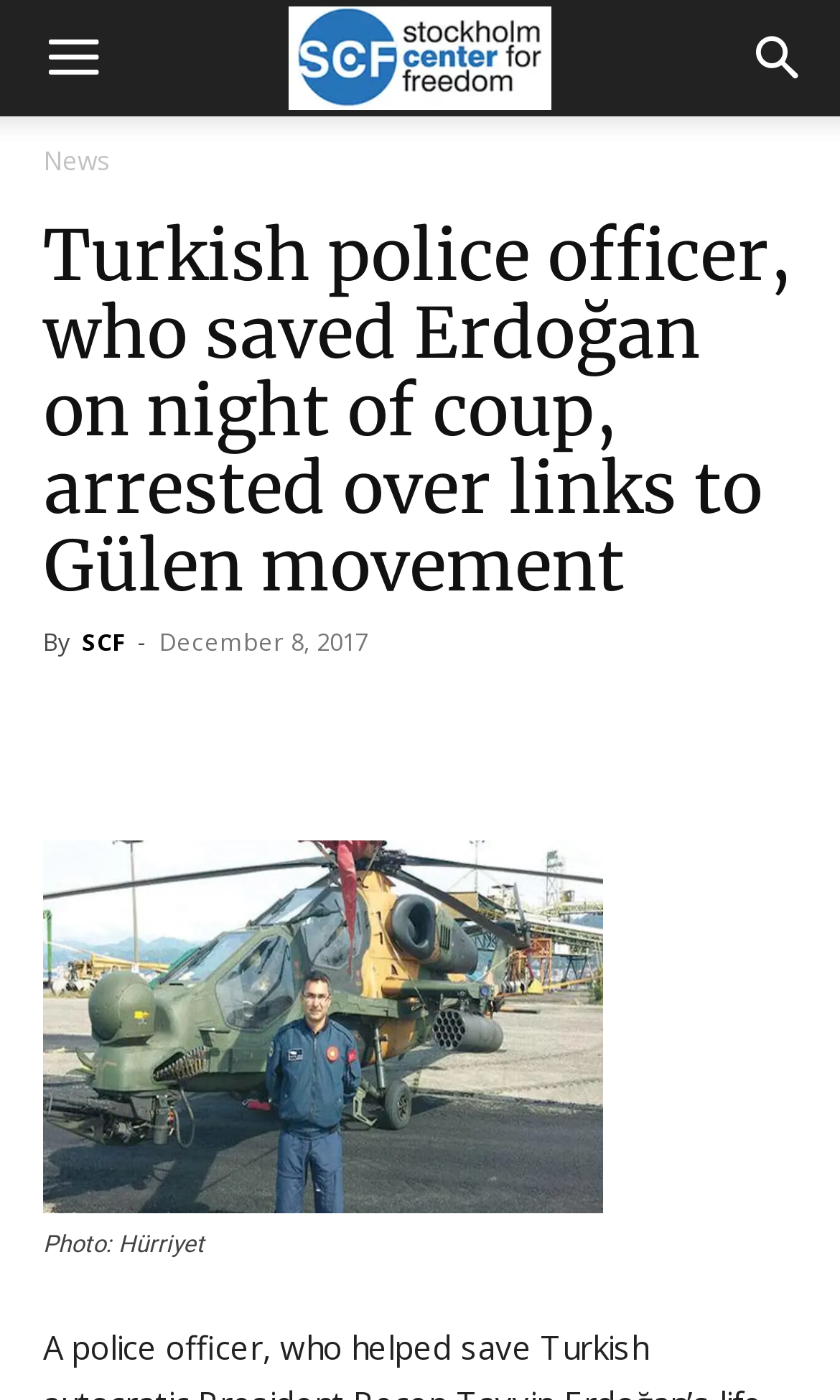Locate the coordinates of the bounding box for the clickable region that fulfills this instruction: "Read the article by SCF".

[0.097, 0.446, 0.149, 0.469]